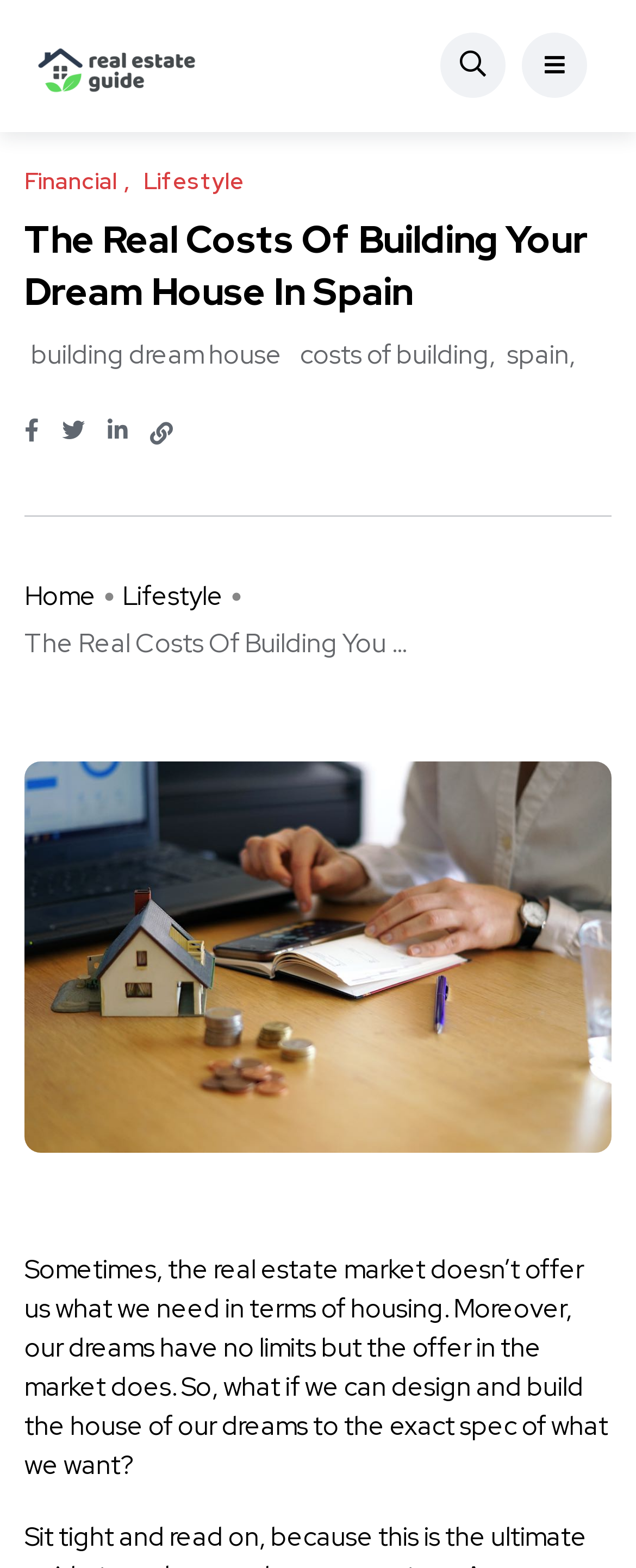Give the bounding box coordinates for the element described as: "Contact Us".

None